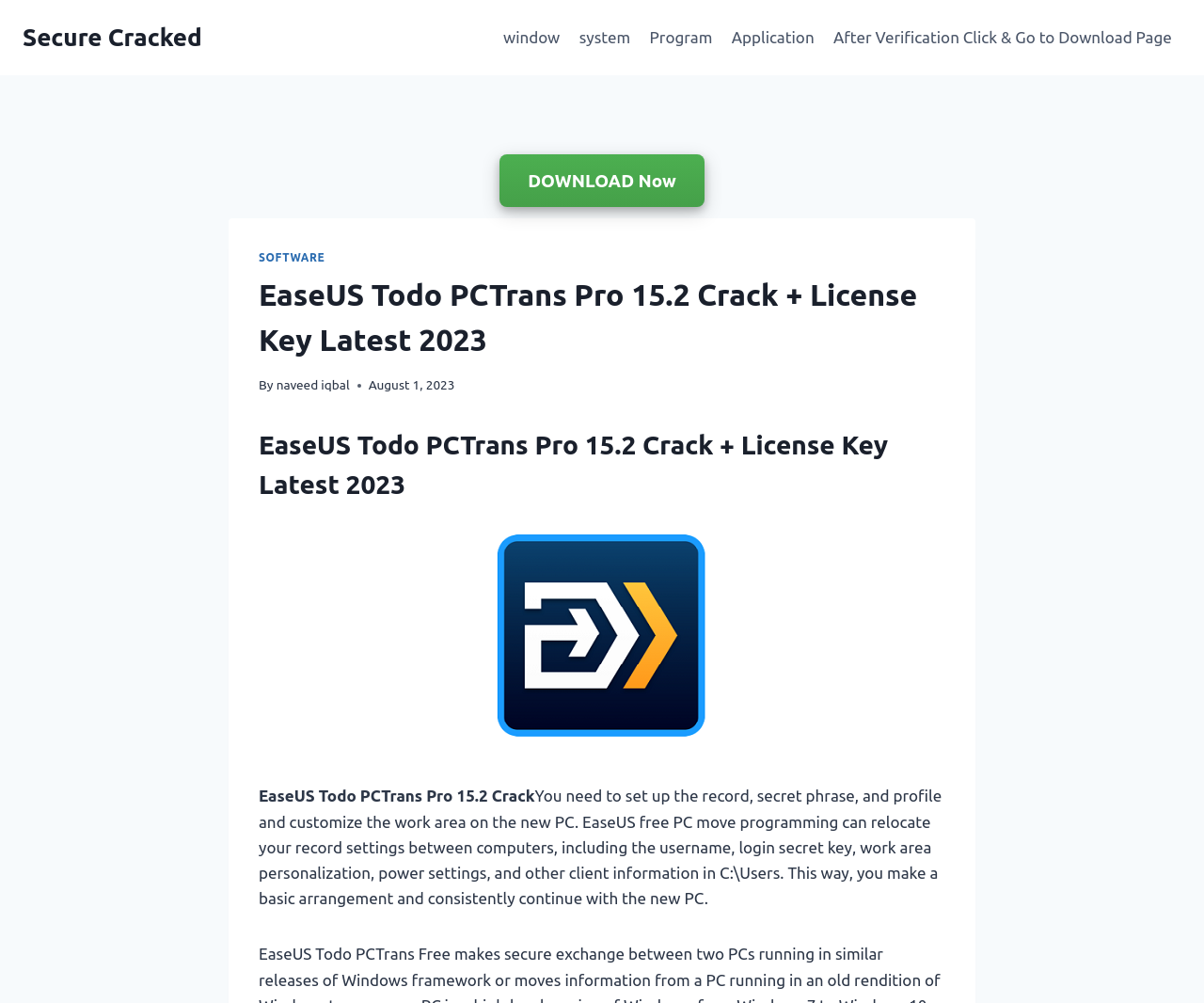Locate the bounding box for the described UI element: "Program". Ensure the coordinates are four float numbers between 0 and 1, formatted as [left, top, right, bottom].

[0.531, 0.015, 0.6, 0.06]